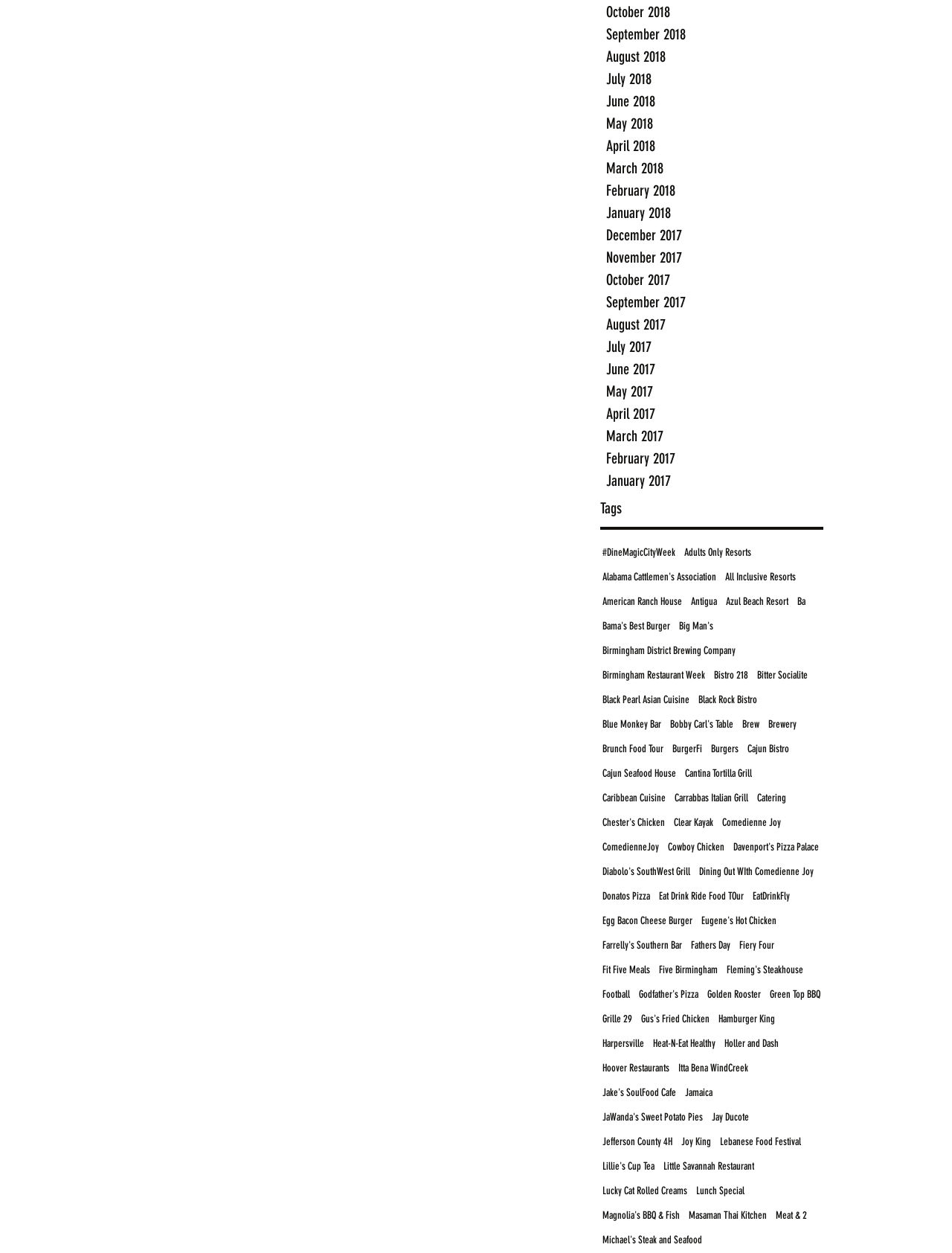Identify the bounding box coordinates of the specific part of the webpage to click to complete this instruction: "Click on October 2018".

[0.637, 0.001, 0.799, 0.018]